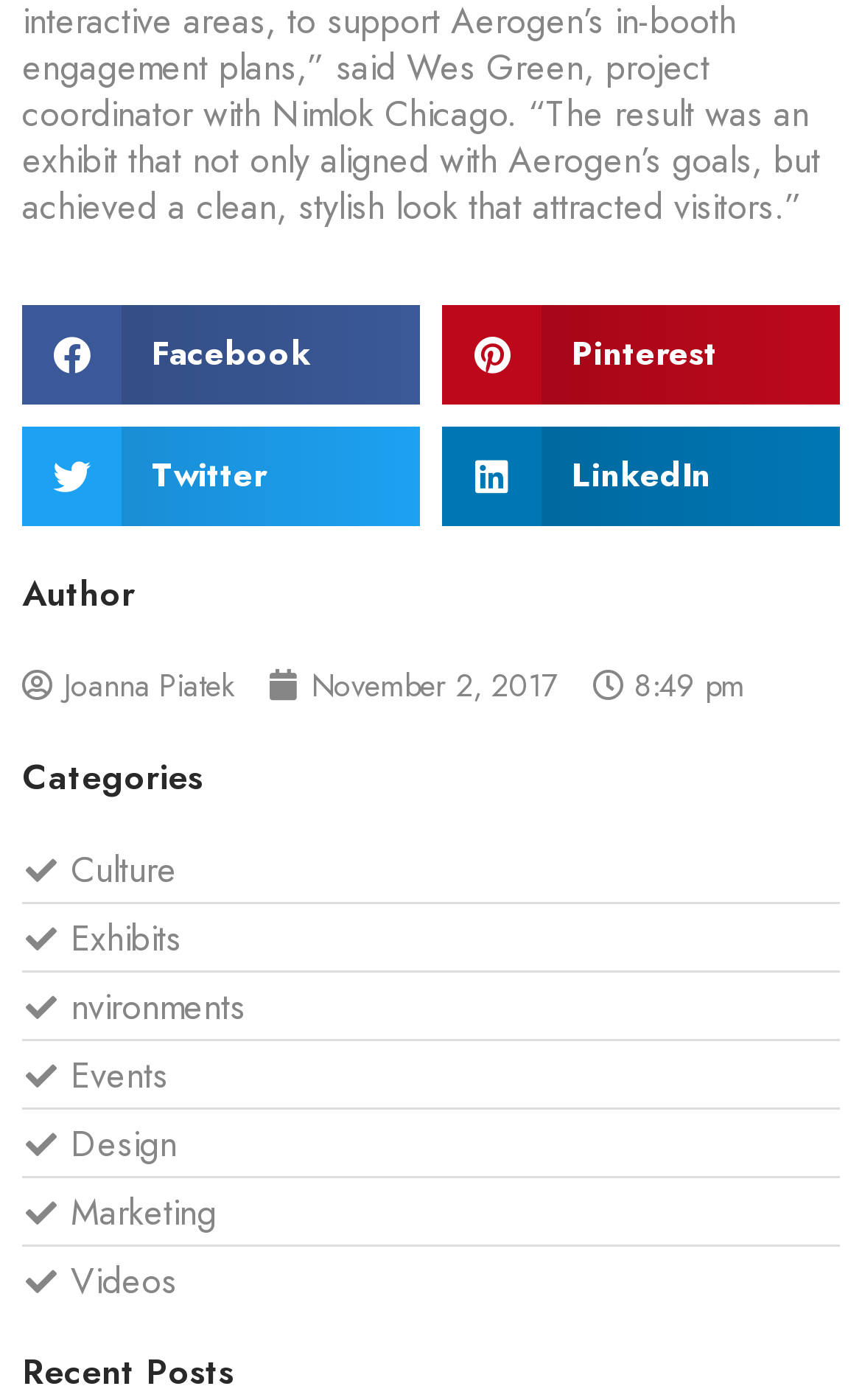Please answer the following question using a single word or phrase: 
How many categories are listed?

7